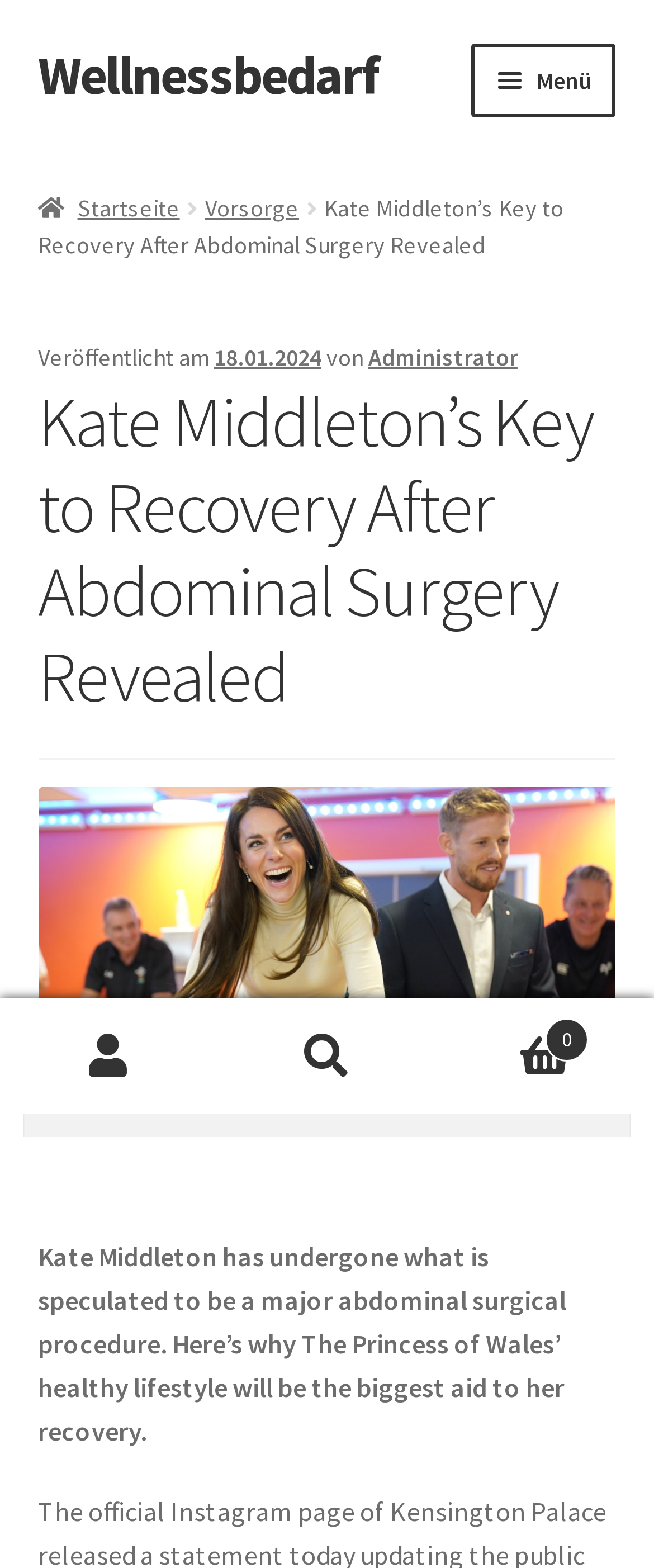Determine the bounding box for the HTML element described here: "Jason Houck Media". The coordinates should be given as [left, top, right, bottom] with each number being a float between 0 and 1.

None